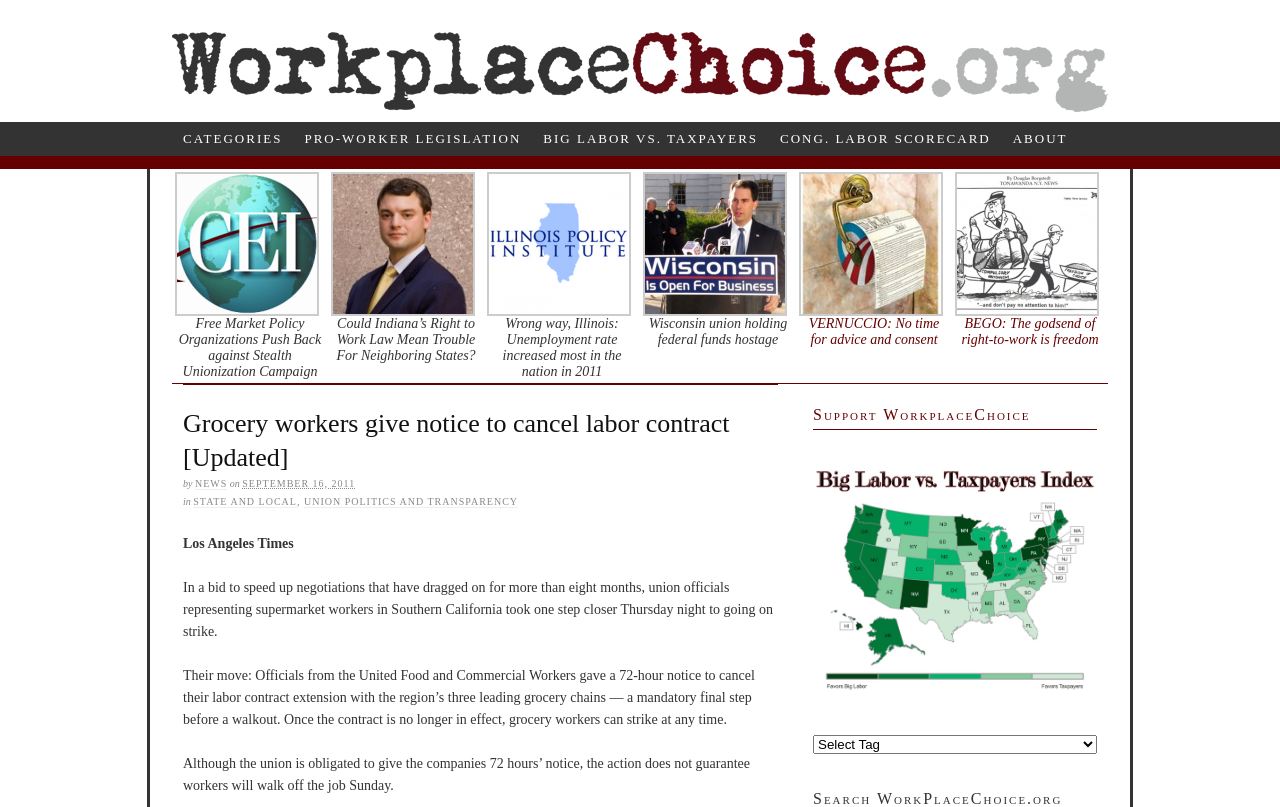Identify the bounding box coordinates of the clickable region to carry out the given instruction: "View the 'CATEGORIES' page".

[0.134, 0.151, 0.229, 0.193]